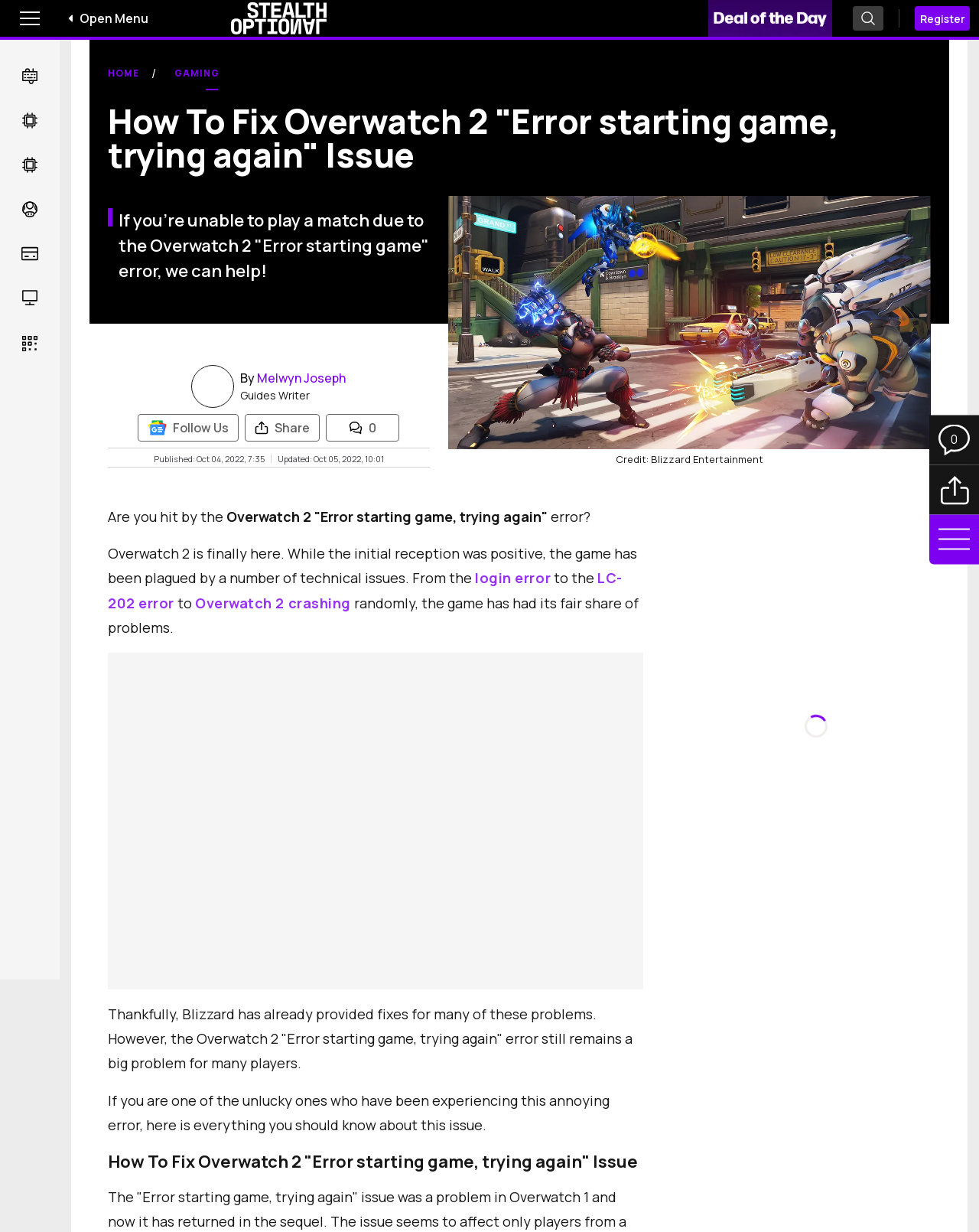Use a single word or phrase to answer the following:
Who is the author of the article?

Melwyn Joseph